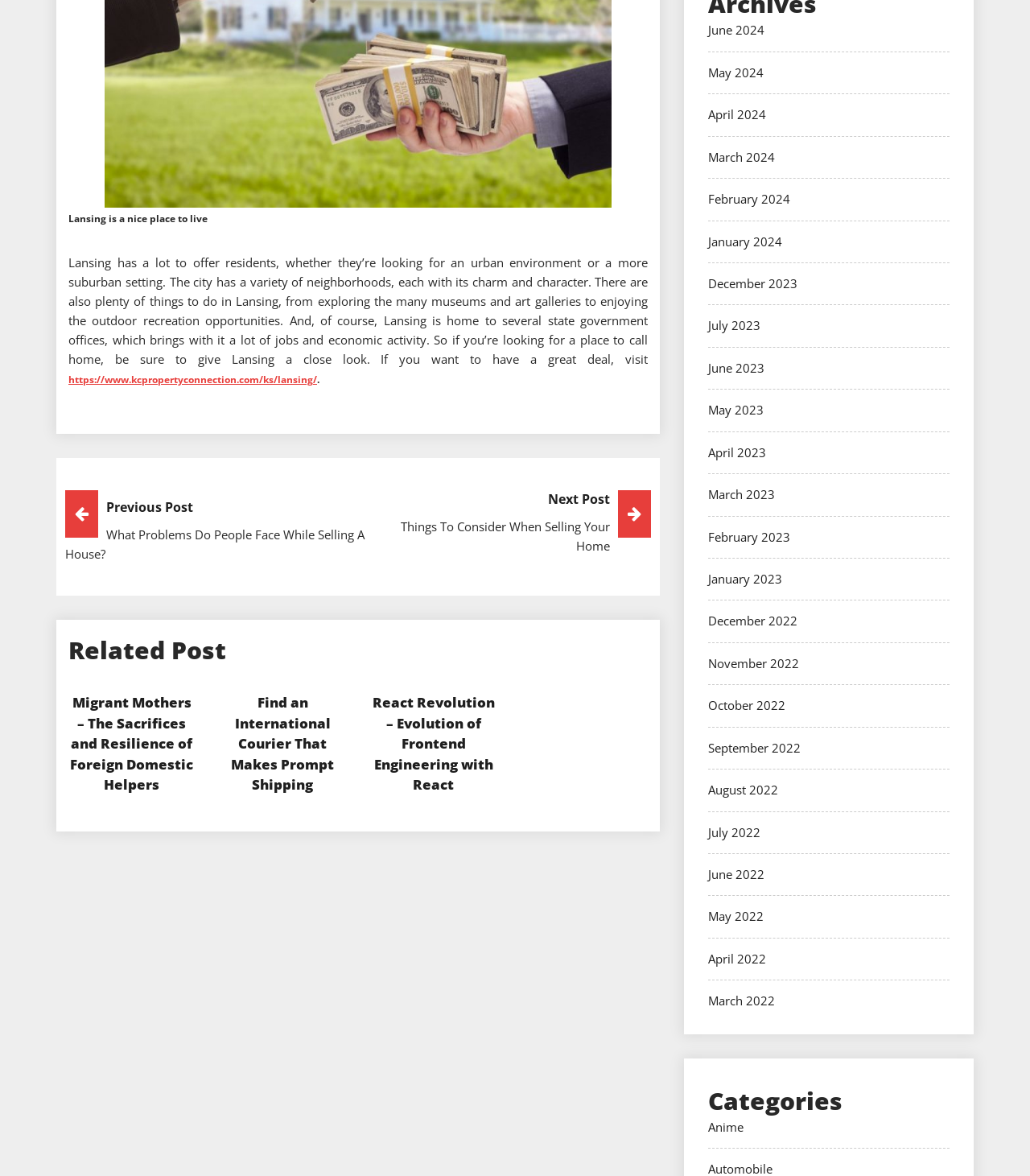What is the city described in the webpage?
Answer the question with as much detail as you can, using the image as a reference.

The webpage describes a city, and the first sentence of the text mentions 'Lansing is a nice place to live', which indicates that the city being described is Lansing.